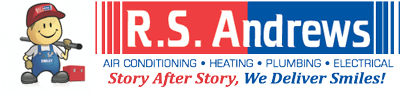What services does R.S. Andrews offer?
Refer to the image and answer the question using a single word or phrase.

HVAC, plumbing, electrical